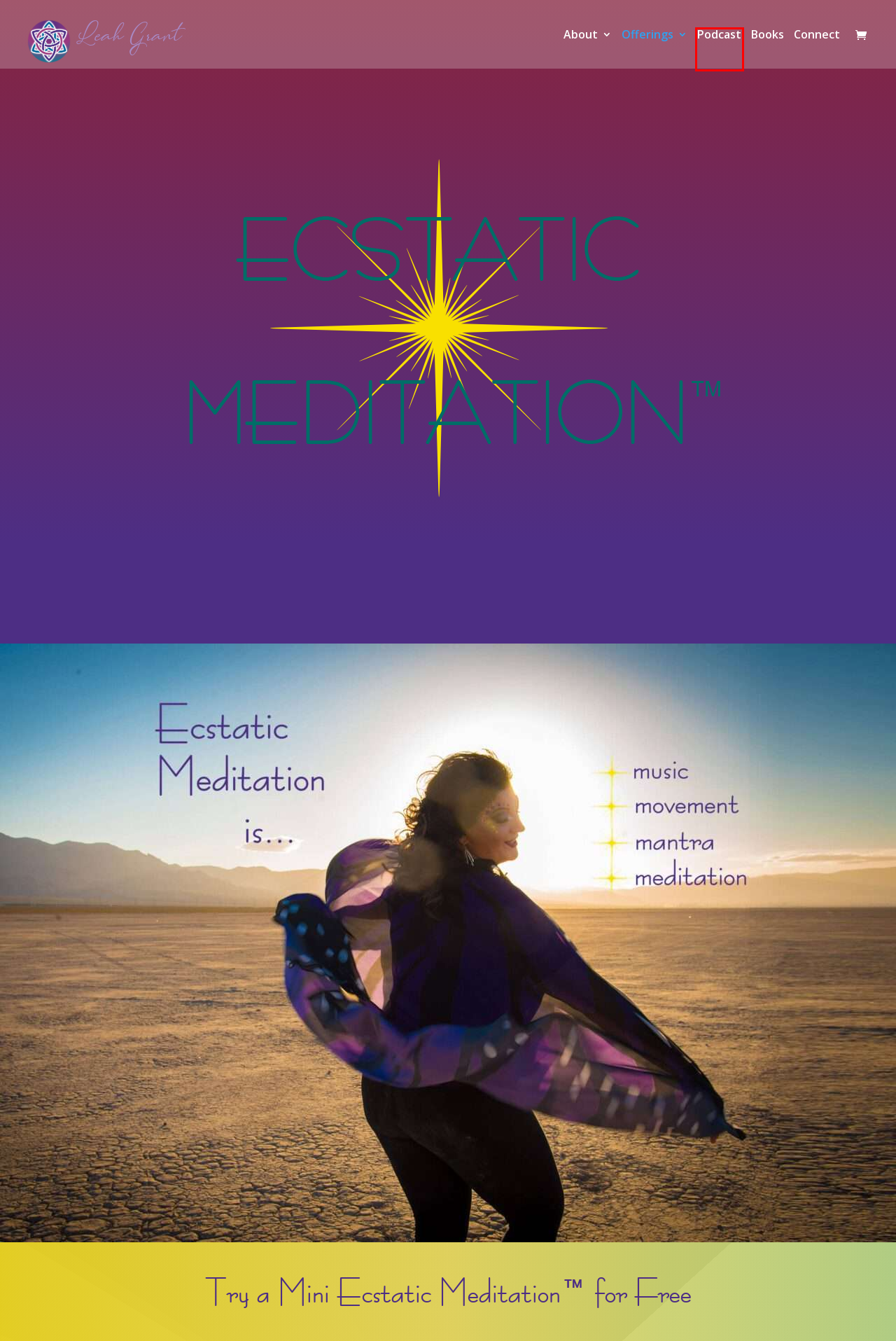Given a screenshot of a webpage with a red bounding box around a UI element, please identify the most appropriate webpage description that matches the new webpage after you click on the element. Here are the candidates:
A. Connect - Leah Grant
B. Adventures in Mysticism - Leah Grant
C. Meet Leah - Leah Grant
D. fiZ
E. WebKitty Creative Services - WebKitty Creative Services LLC
F. Home - Leah Grant
G. Non-Fiction - Leah Grant
H. Ecstatic Meditation - One

B